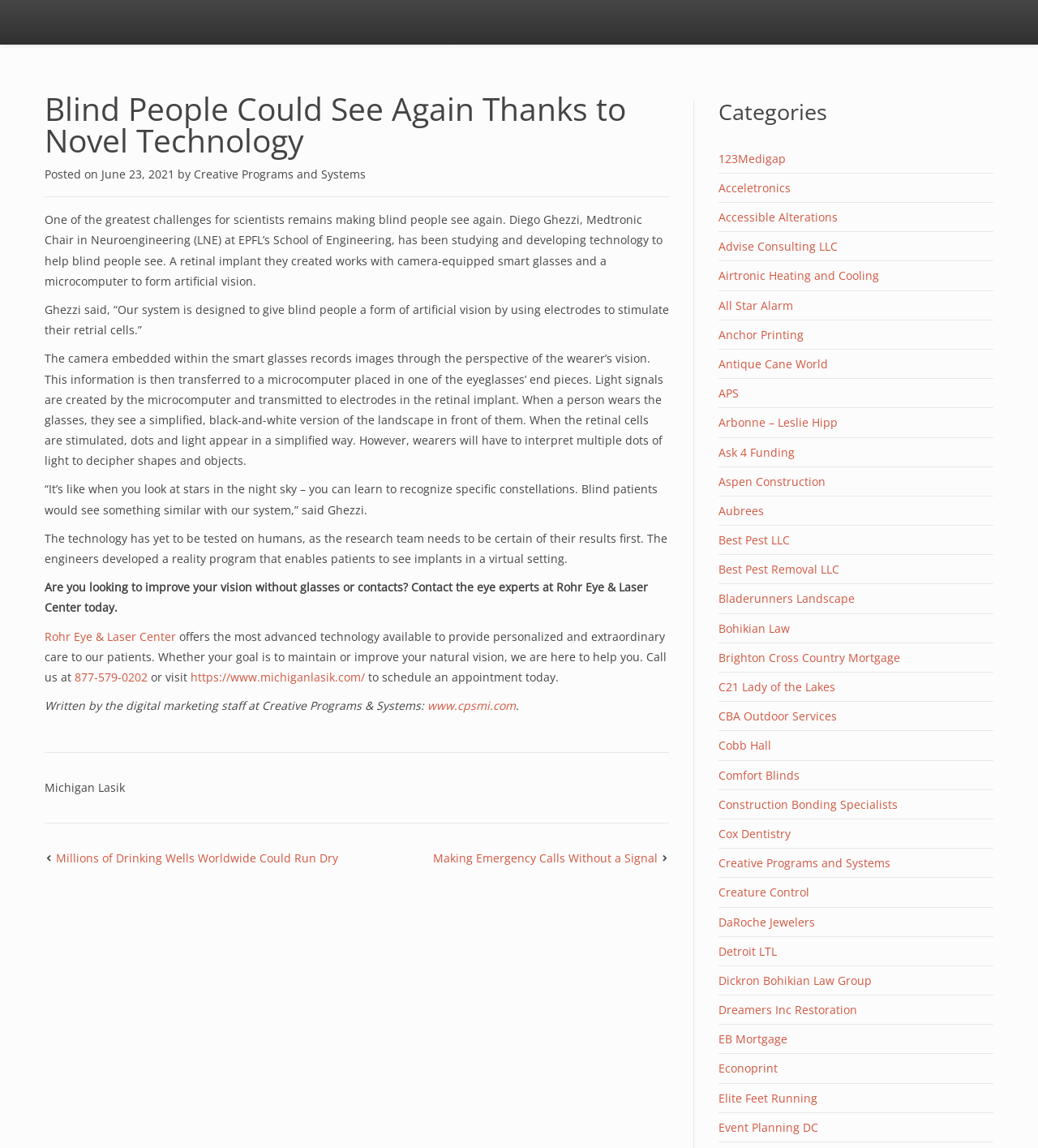Could you highlight the region that needs to be clicked to execute the instruction: "Visit the website of Creative Programs and Systems"?

[0.412, 0.608, 0.497, 0.621]